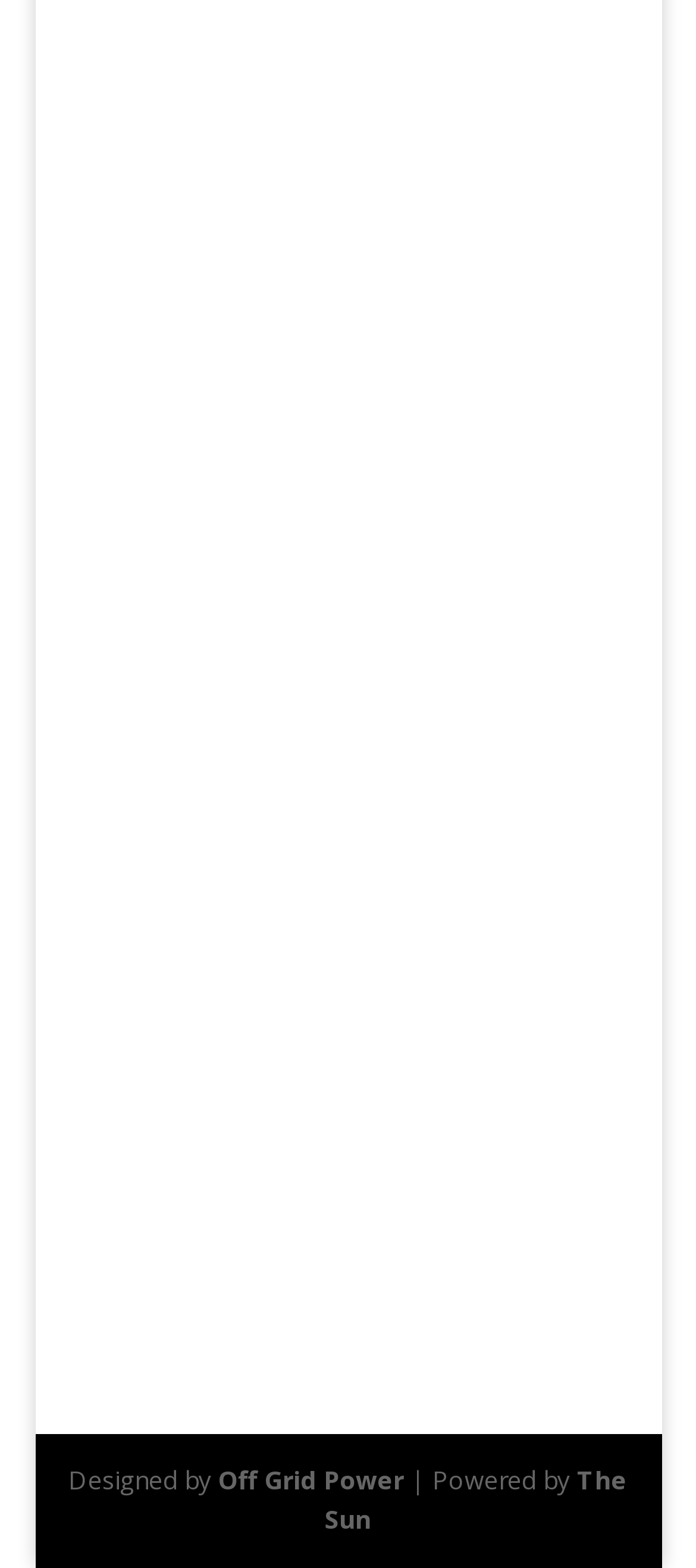What is the call-to-action present on the webpage?
Please provide an in-depth and detailed response to the question.

The webpage contains a link with the text 'CLICK FOR A FREE DESIGN AND QUOTATION 5', which is a call-to-action encouraging users to take a specific action.